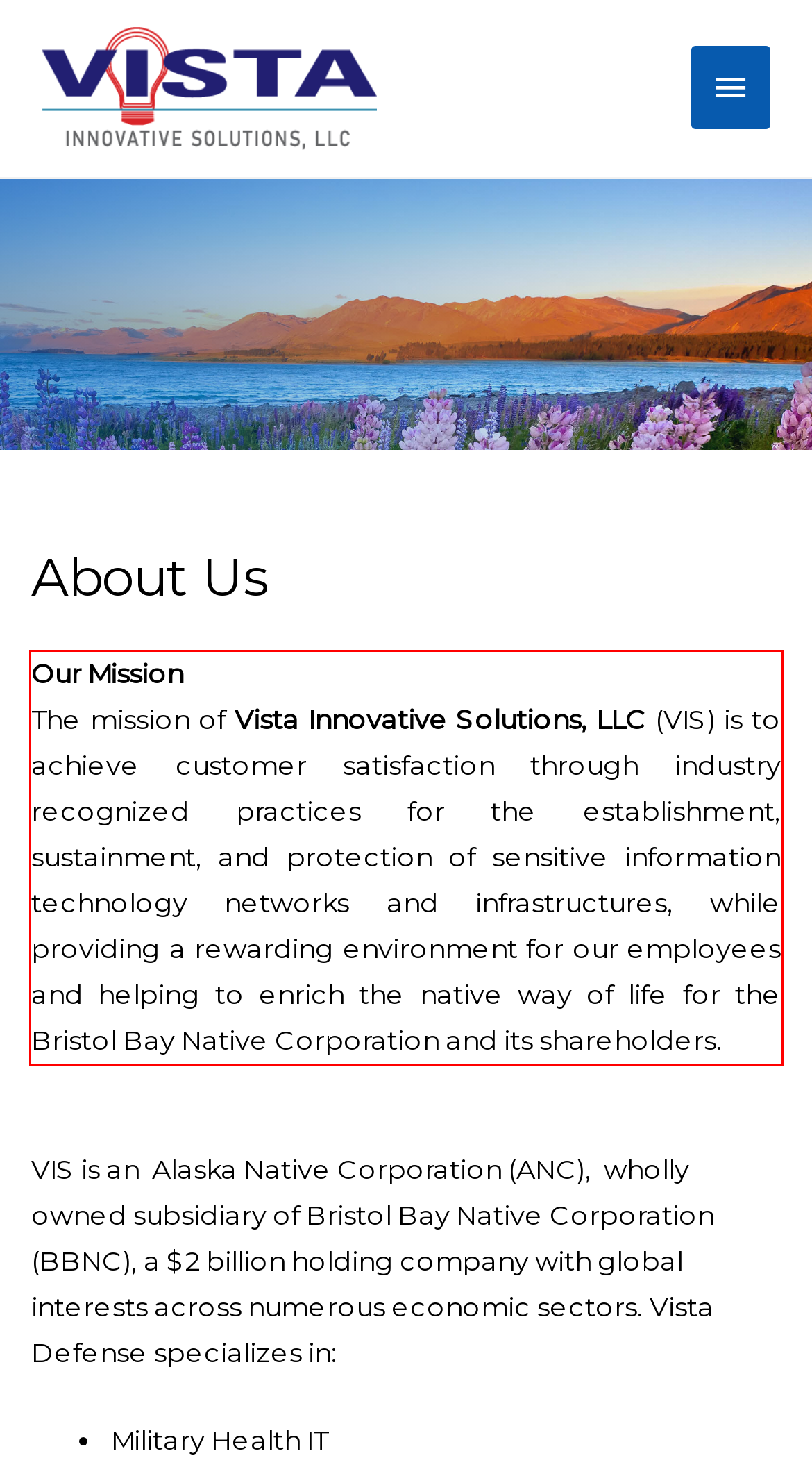In the screenshot of the webpage, find the red bounding box and perform OCR to obtain the text content restricted within this red bounding box.

Our Mission The mission of Vista Innovative Solutions, LLC (VIS) is to achieve customer satisfaction through industry recognized practices for the establishment, sustainment, and protection of sensitive information technology networks and infrastructures, while providing a rewarding environment for our employees and helping to enrich the native way of life for the Bristol Bay Native Corporation and its shareholders.